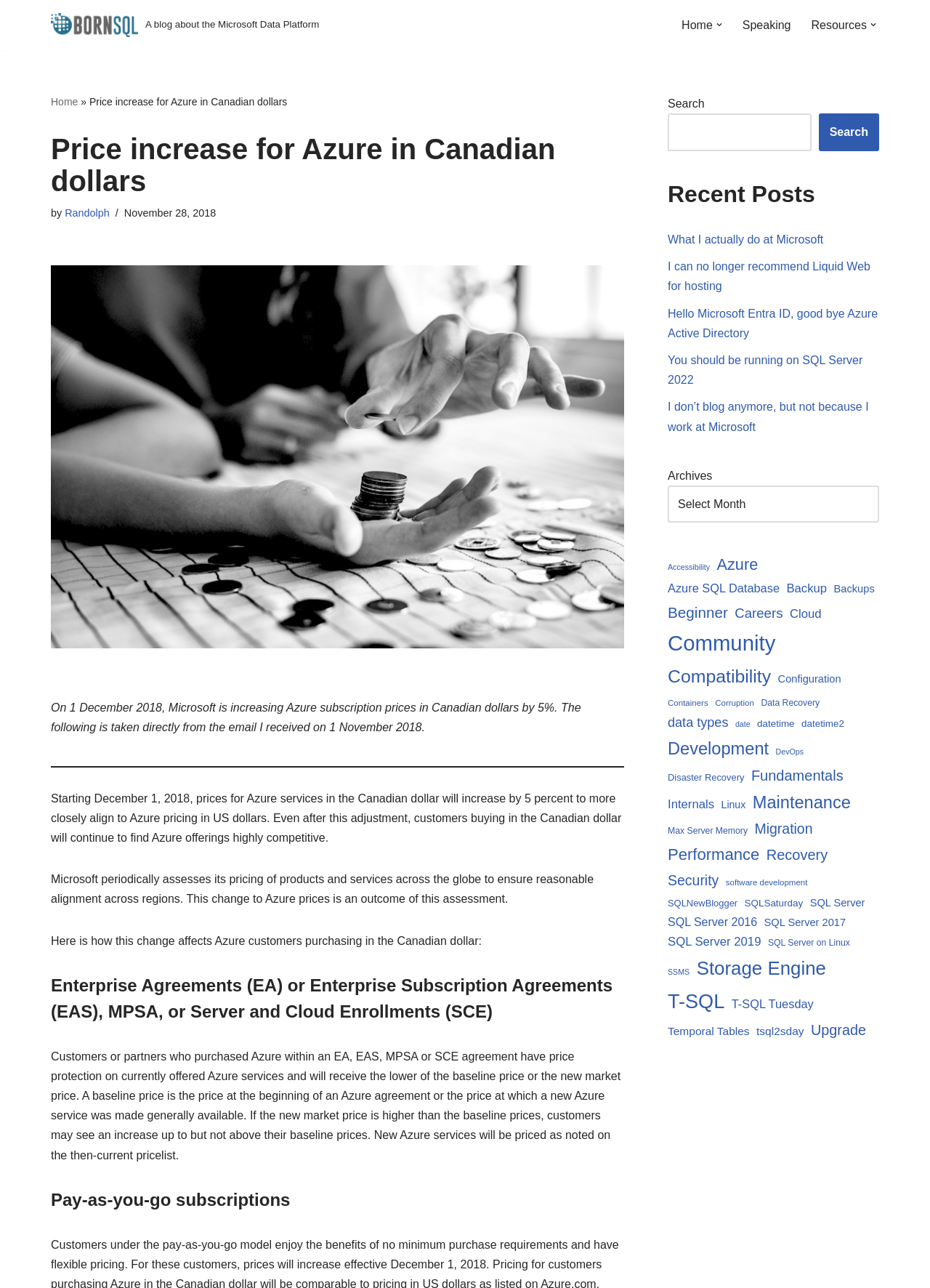Use a single word or phrase to answer the question:
Who is the author of the blog post?

Randolph